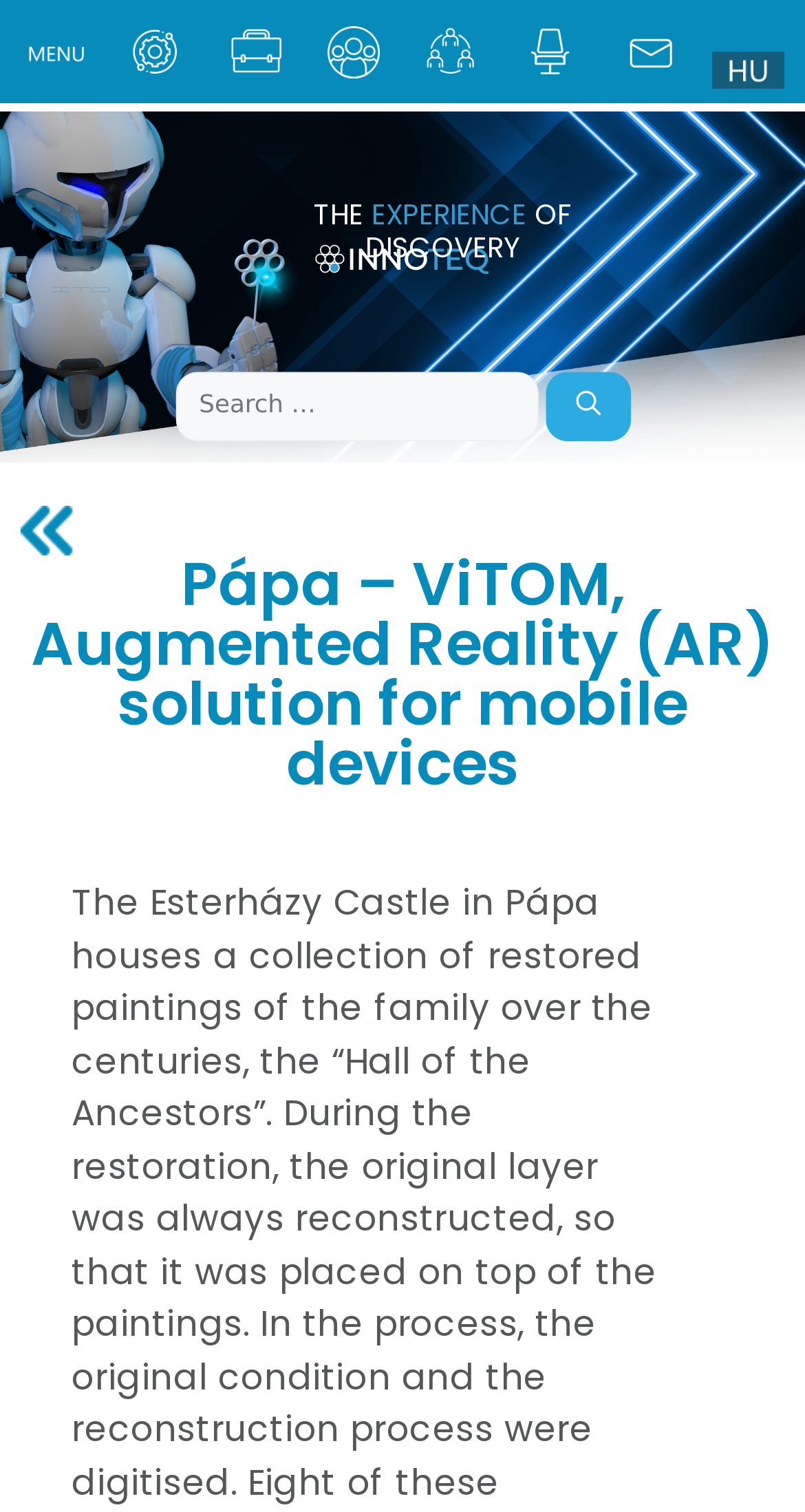Explain in detail what you observe on this webpage.

The webpage is about Pápa – ViTOM, an Augmented Reality (AR) solution for mobile devices by InnoTeq. At the top, there is a search box with a "Search" button next to it. Below the search box, there is a group of elements, including an image that spans the entire width of the page, and a heading that reads "THE EXPERIENCE OF DISCOVERY". 

To the right of the image, there are four buttons labeled "Go to slide 1", "Go to slide 2", "Go to slide 3", and "Go to slide 4", which are aligned vertically. 

On the left side of the page, there is a link, followed by a heading that displays the title of the webpage. Above the title, there are five links, each accompanied by a small image, arranged horizontally. These links and images are positioned near the top of the page.